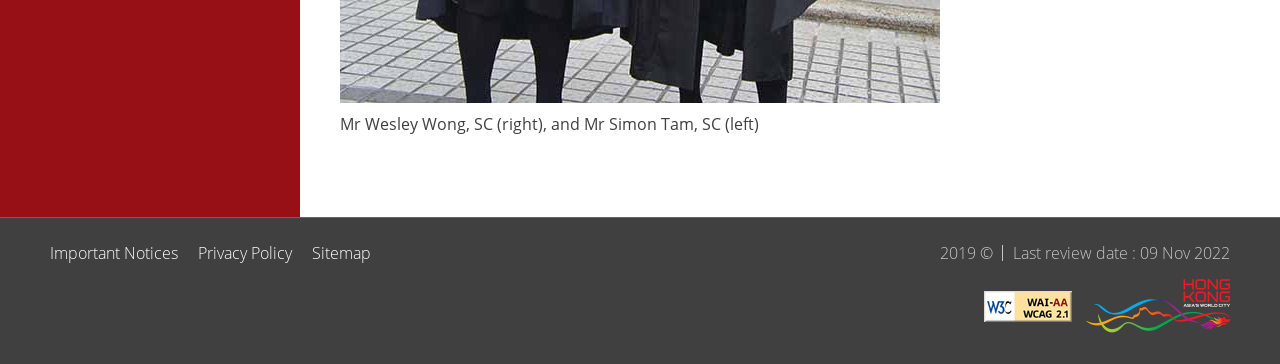Use one word or a short phrase to answer the question provided: 
What is the last review date of the webpage?

09 Nov 2022